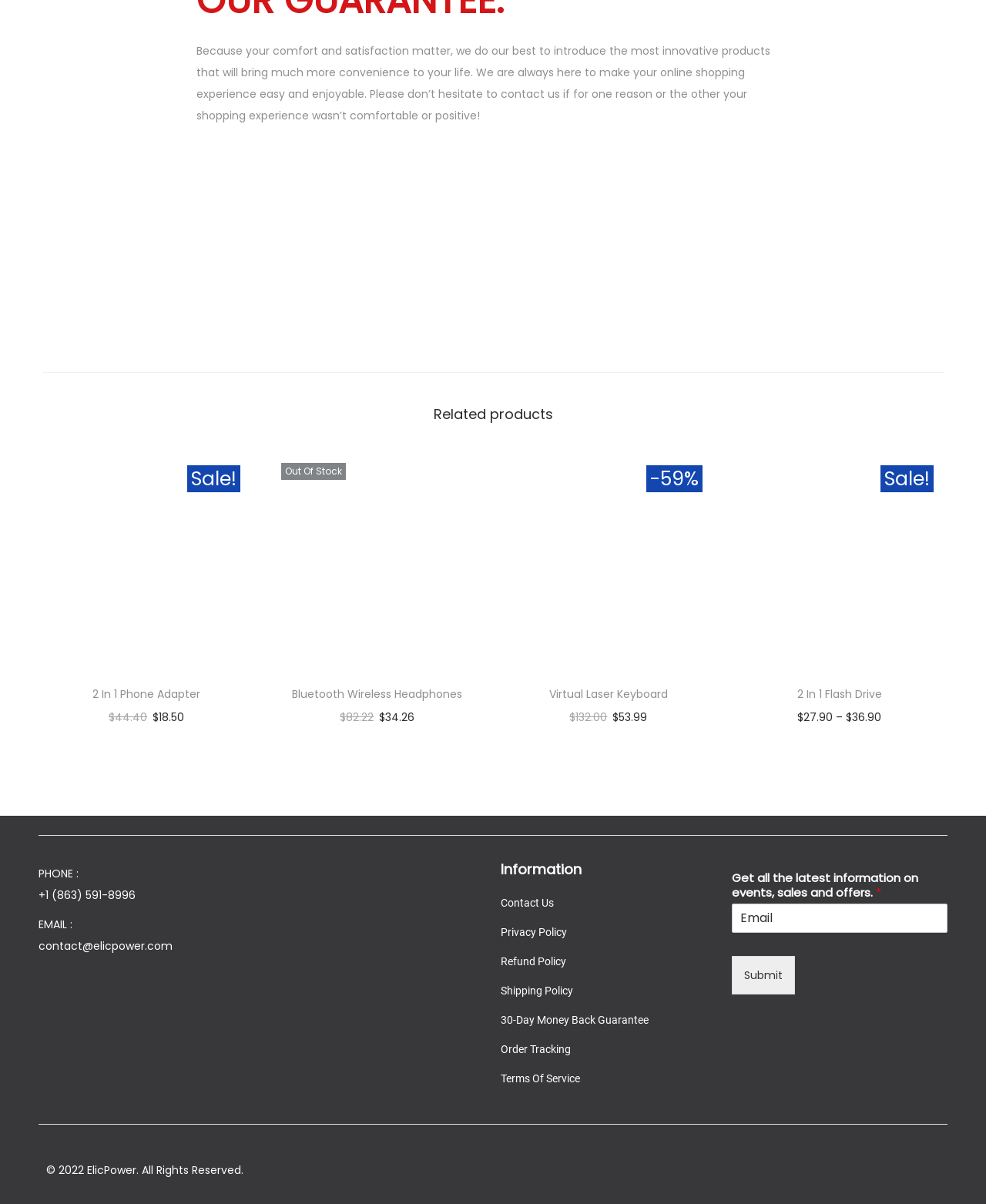Locate the bounding box coordinates of the area you need to click to fulfill this instruction: 'Submit email for newsletter'. The coordinates must be in the form of four float numbers ranging from 0 to 1: [left, top, right, bottom].

[0.742, 0.794, 0.806, 0.826]